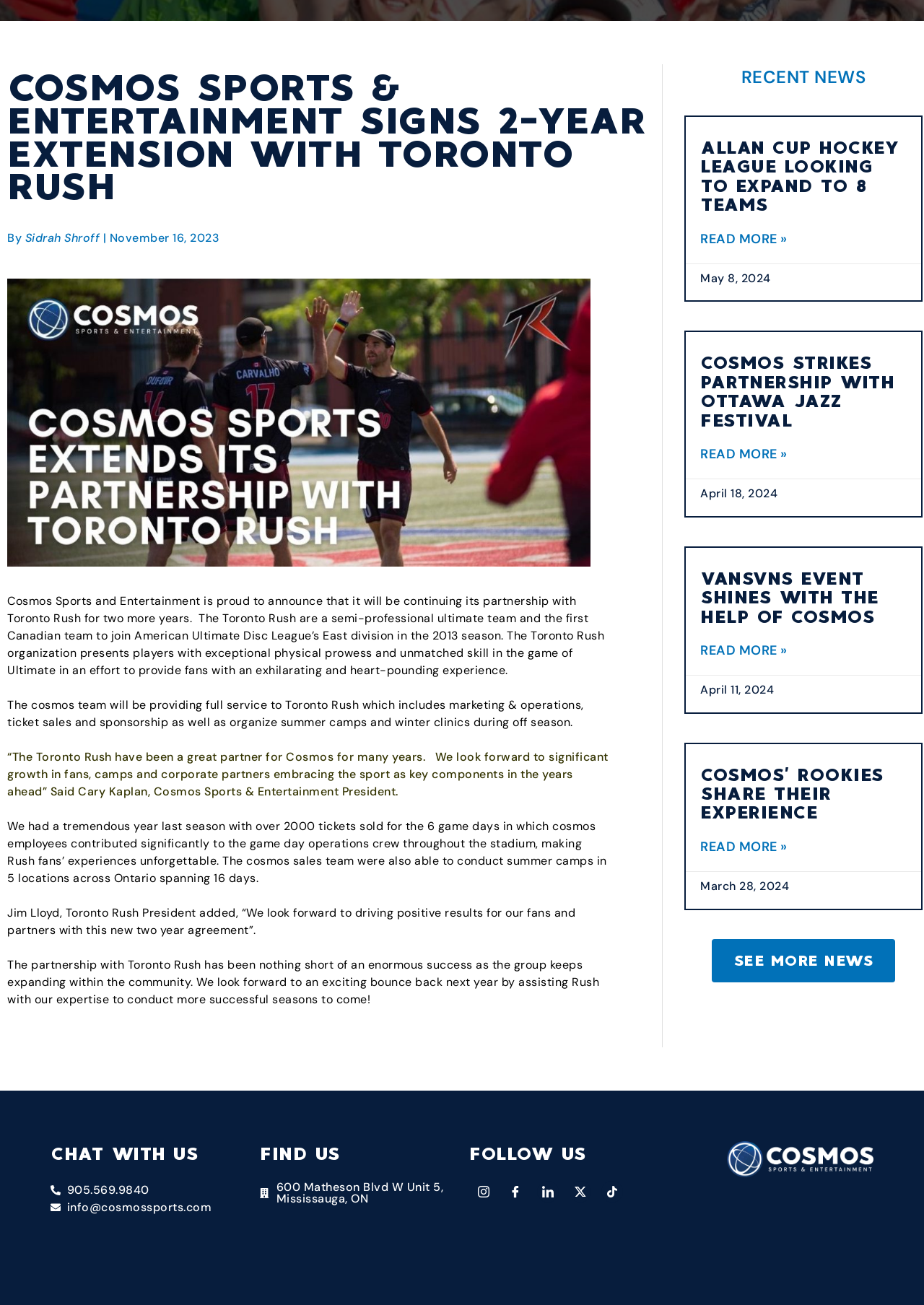Using the given element description, provide the bounding box coordinates (top-left x, top-left y, bottom-right x, bottom-right y) for the corresponding UI element in the screenshot: aria-label="LinkedIn"

[0.581, 0.905, 0.605, 0.922]